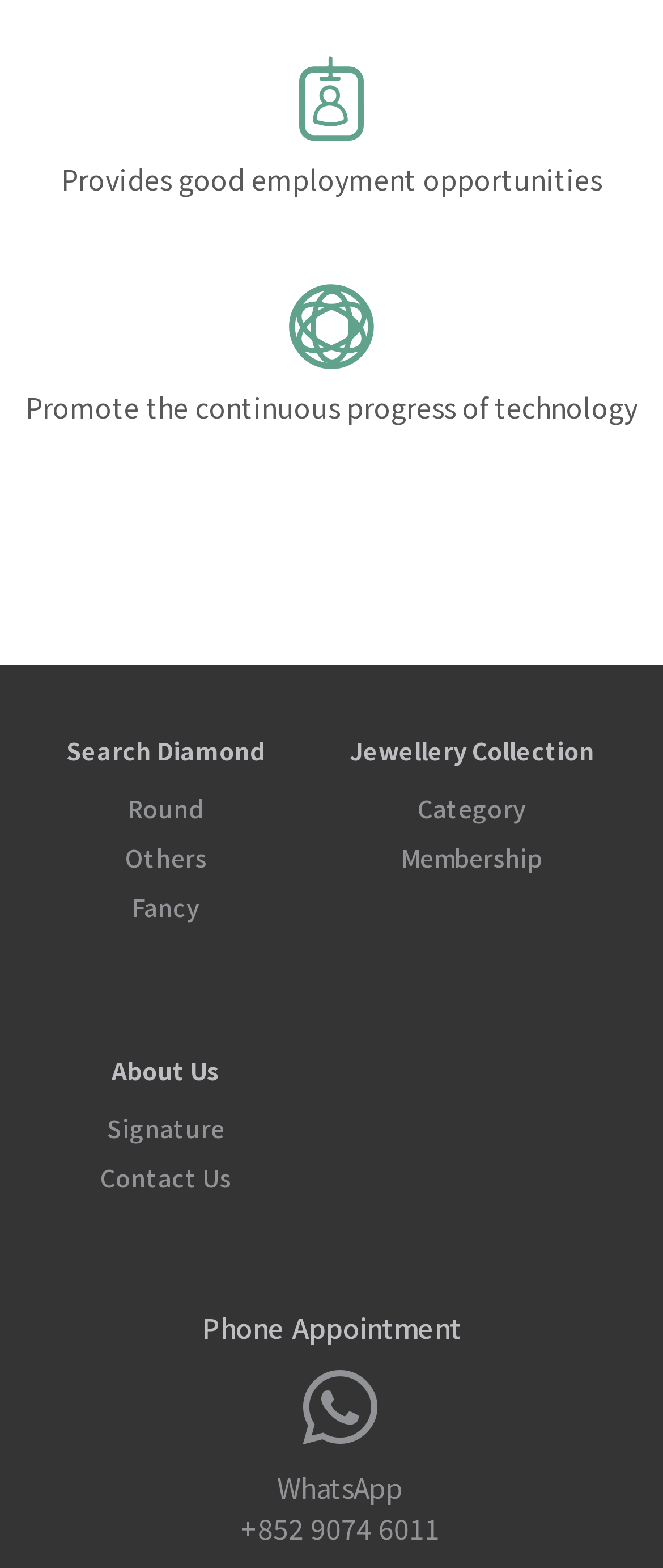Locate the bounding box coordinates of the element to click to perform the following action: 'Contact Us'. The coordinates should be given as four float values between 0 and 1, in the form of [left, top, right, bottom].

[0.151, 0.74, 0.349, 0.762]